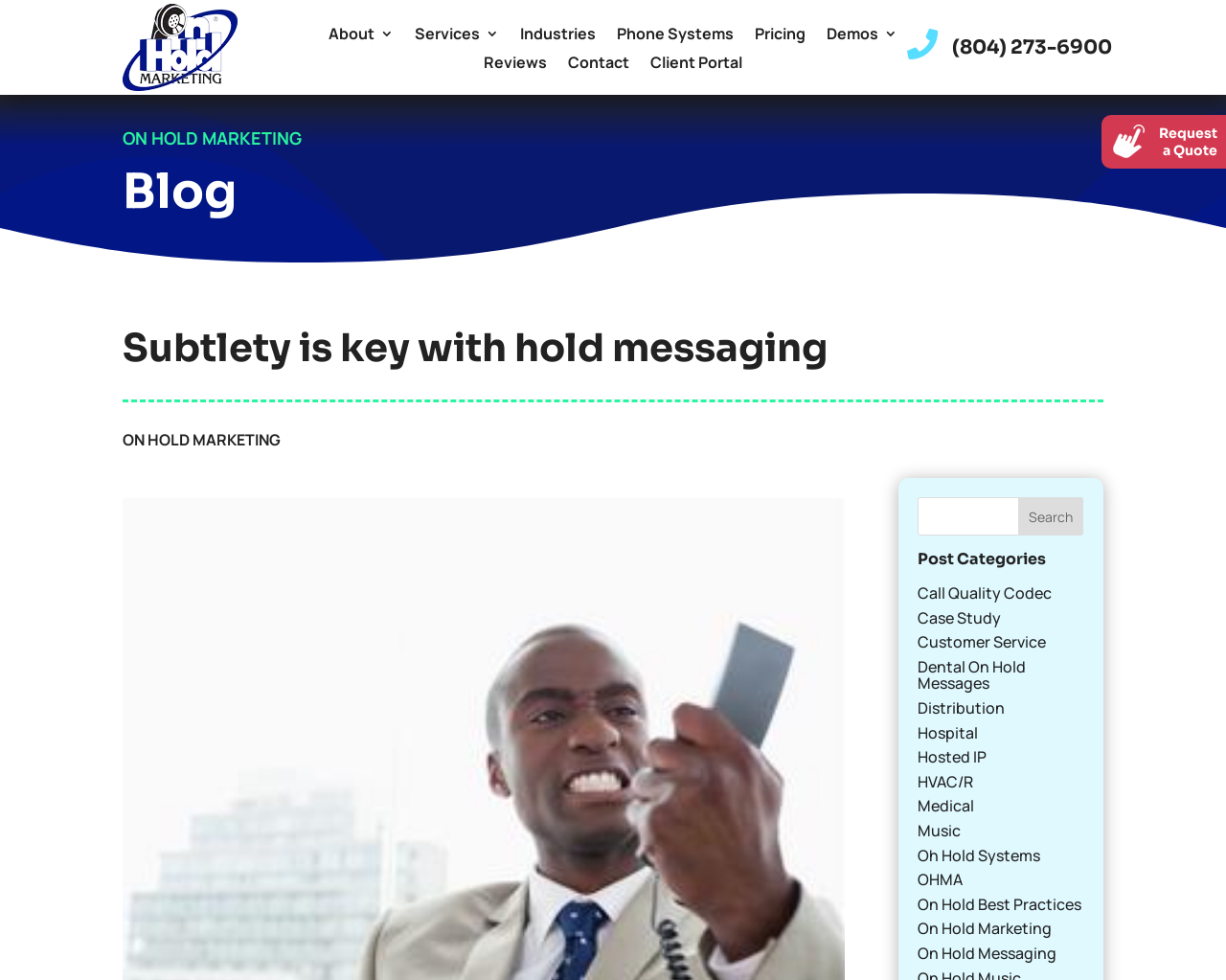Identify the bounding box coordinates of the region I need to click to complete this instruction: "Click On Hold Marketing Logo".

[0.1, 0.076, 0.194, 0.098]